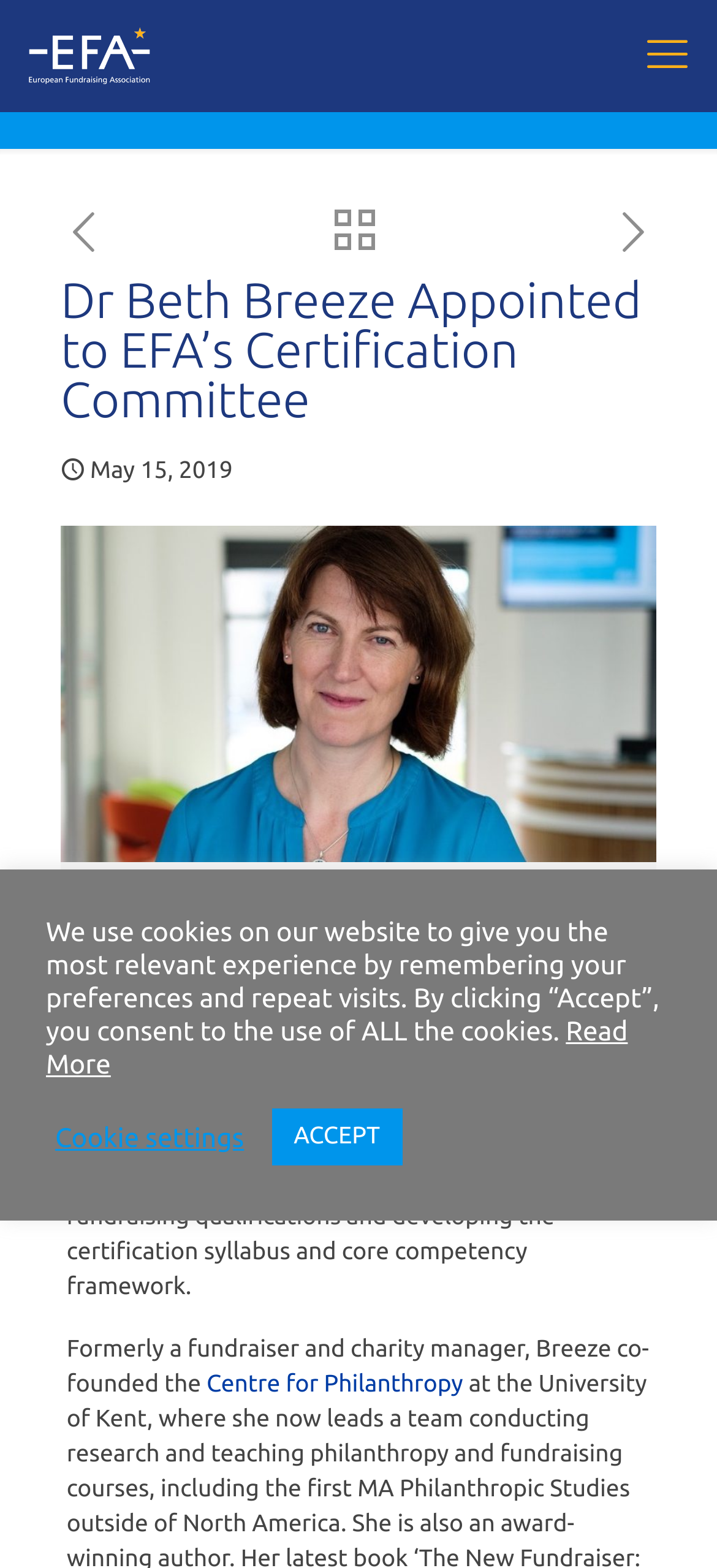Articulate a complete and detailed caption of the webpage elements.

The webpage is about the European Fundraising Association (EFA) and features a news article about Dr. Beth Breeze's appointment to EFA's Certification Committee. 

At the top left corner, there is an EFA logo, which is a link. On the top right corner, there is a mobile menu link. 

Below the mobile menu, there is a header section that spans the entire width of the page. Within this section, there are links to previous and next posts, as well as a link to all posts, which is accompanied by an image. 

The main content of the page is an article about Dr. Beth Breeze's appointment. The article title, "Dr Beth Breeze Appointed to EFA’s Certification Committee", is a heading that spans most of the page width. Below the title, there is a publication date, "May 15, 2019", and an image of Dr. Beth Breeze. 

The article text is divided into several paragraphs. The first paragraph introduces Dr. Beth Breeze and her appointment to the certification committee. The second paragraph provides more information about the committee's responsibilities. The third paragraph mentions Dr. Breeze's background as a fundraiser and charity manager. 

At the bottom of the page, there is a cookie policy notification that spans most of the page width. The notification includes a "Read More" link, a "Cookie settings" button, and an "ACCEPT" button.